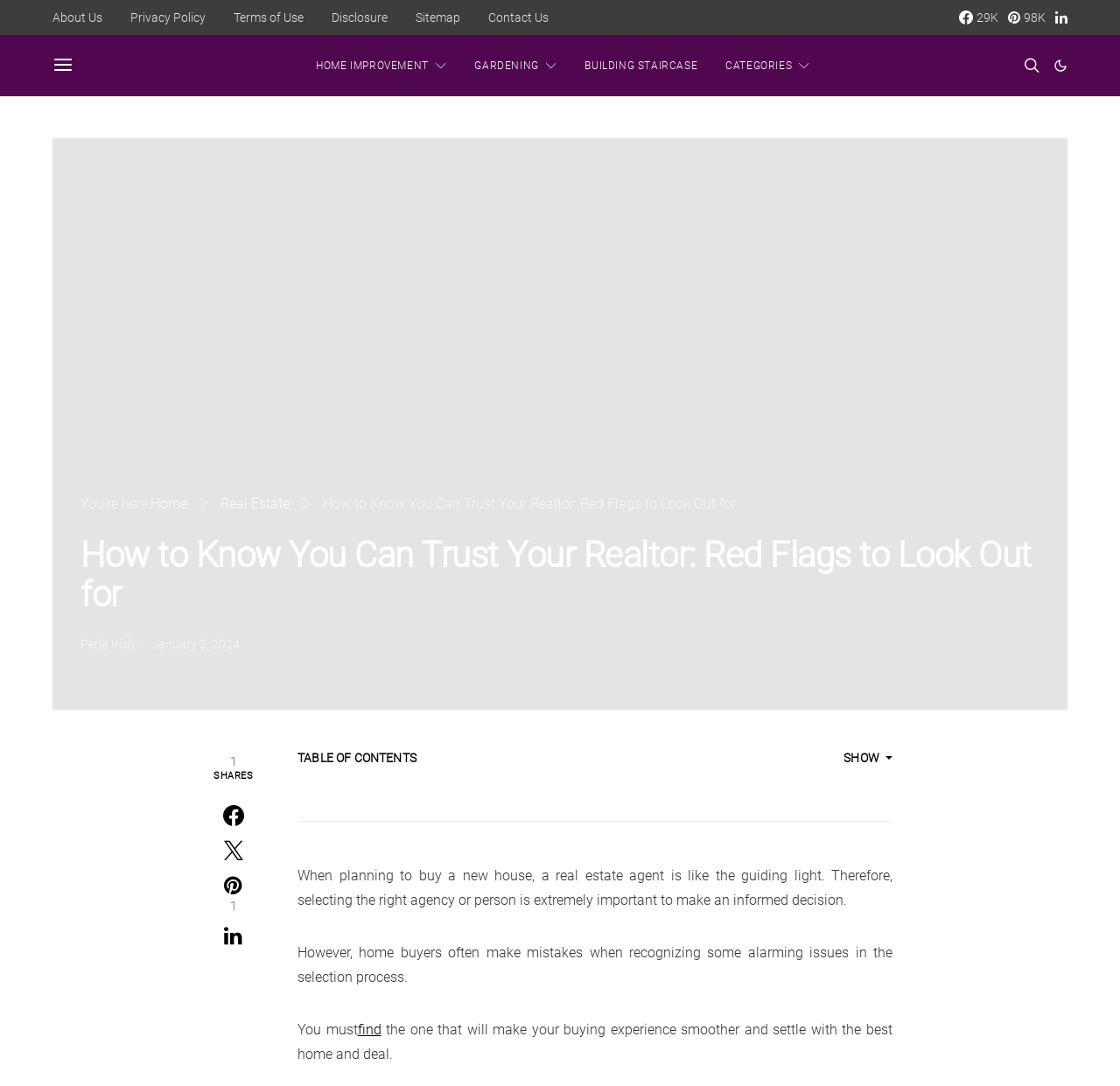Provide your answer to the question using just one word or phrase: What is the author's name?

Perla Irish